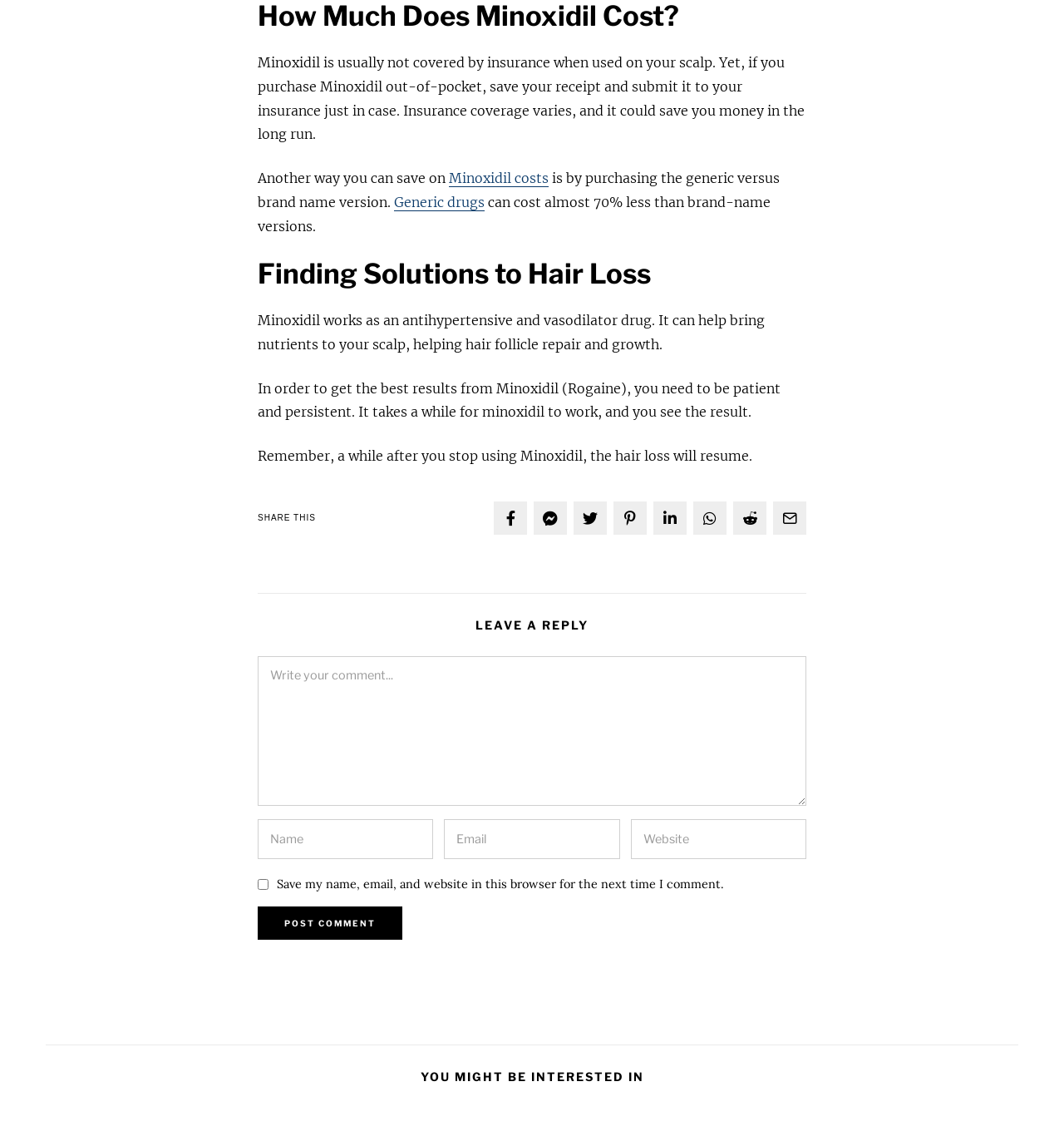Using the details from the image, please elaborate on the following question: What is the purpose of the 'Save my name, email, and website' checkbox?

The checkbox is labeled 'Save my name, email, and website in this browser for the next time I comment', implying that its purpose is to save the commenter's information for future comments.